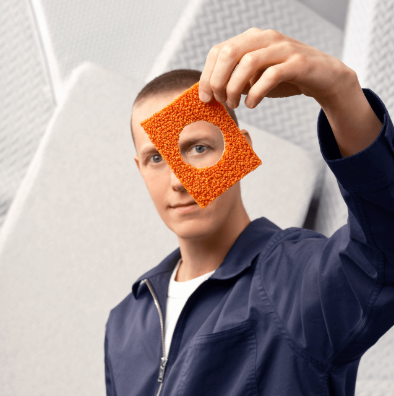What is the color of the textured backdrop?
Based on the image, answer the question with a single word or brief phrase.

Light-colored